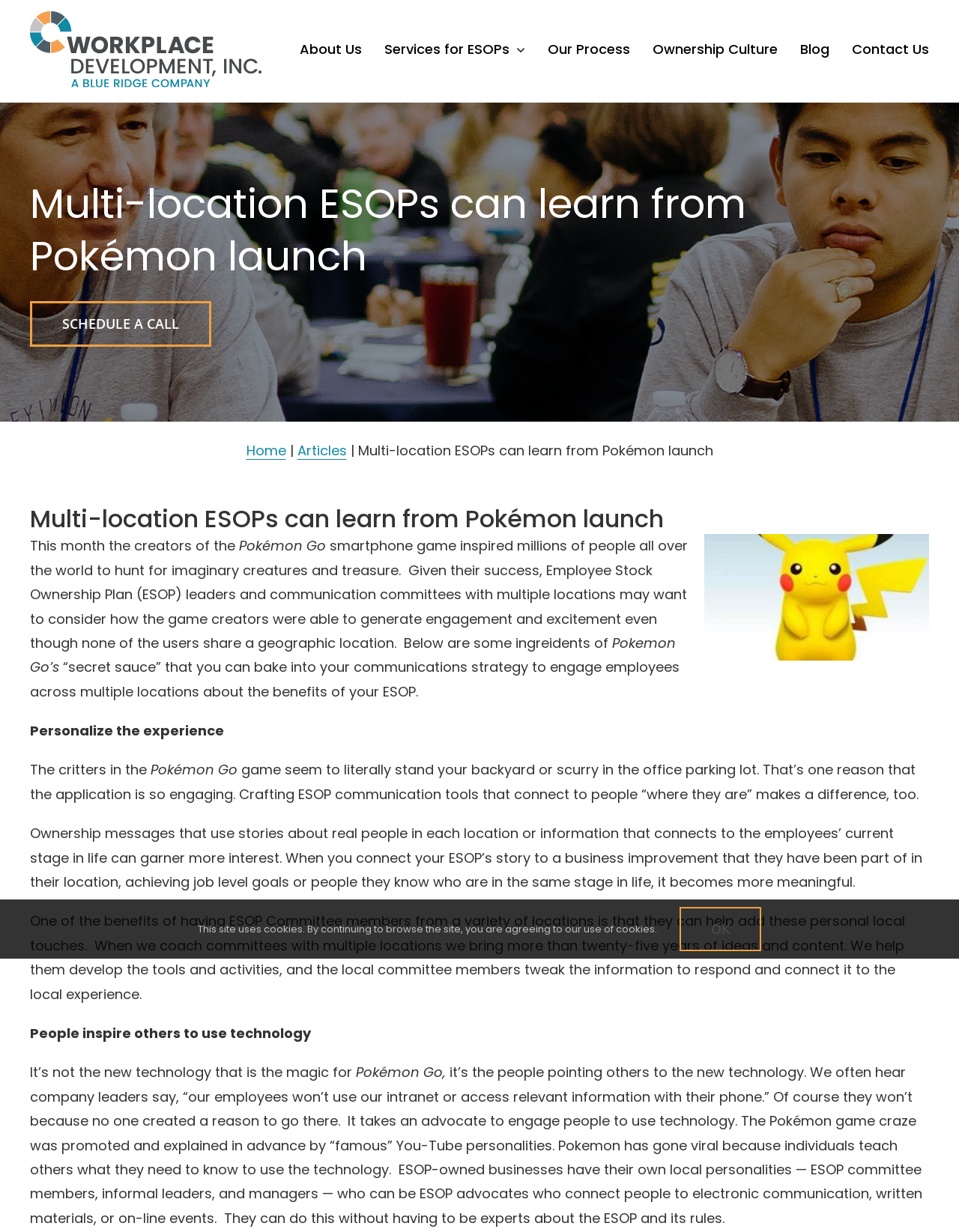Use a single word or phrase to answer the following:
What is the purpose of the 'SCHEDULE A CALL' button?

To schedule a call